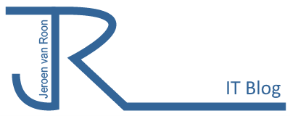Describe all elements and aspects of the image.

The image displays the logo of "Jeroen van Roon IT Blog," featuring a stylized monogram consisting of the letters "JR." The design incorporates a modern and clean aesthetic with a distinctive use of blue color. The left side of the logo showcases the text "Jeroen van Roon" oriented vertically, while the "JR" monogram is prominently emphasized, followed by "IT Blog" in a clear and straightforward font. This logo represents the focus of the blog on information technology topics, reflecting the expertise and insights shared by Jeroen van Roon in the IT field.